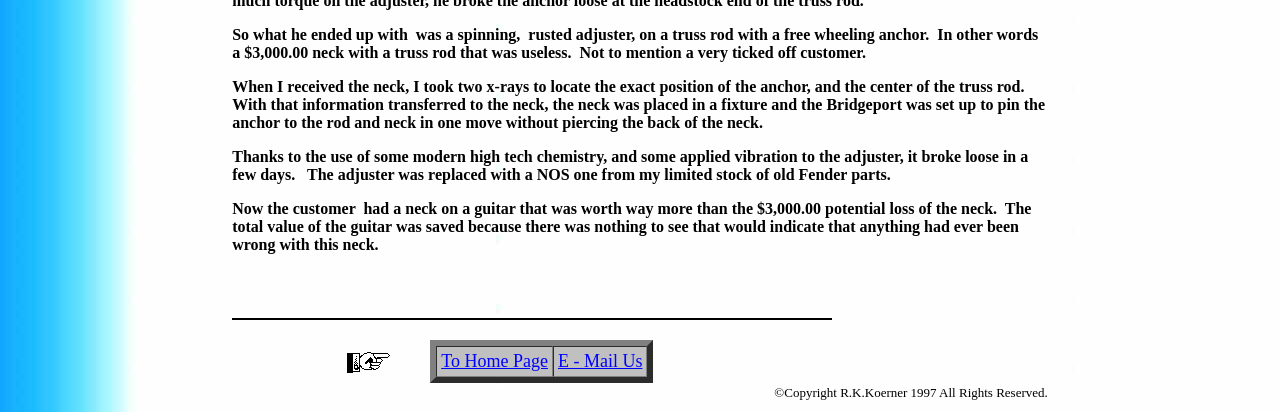Mark the bounding box of the element that matches the following description: "Canada Running and Marathon Events".

None